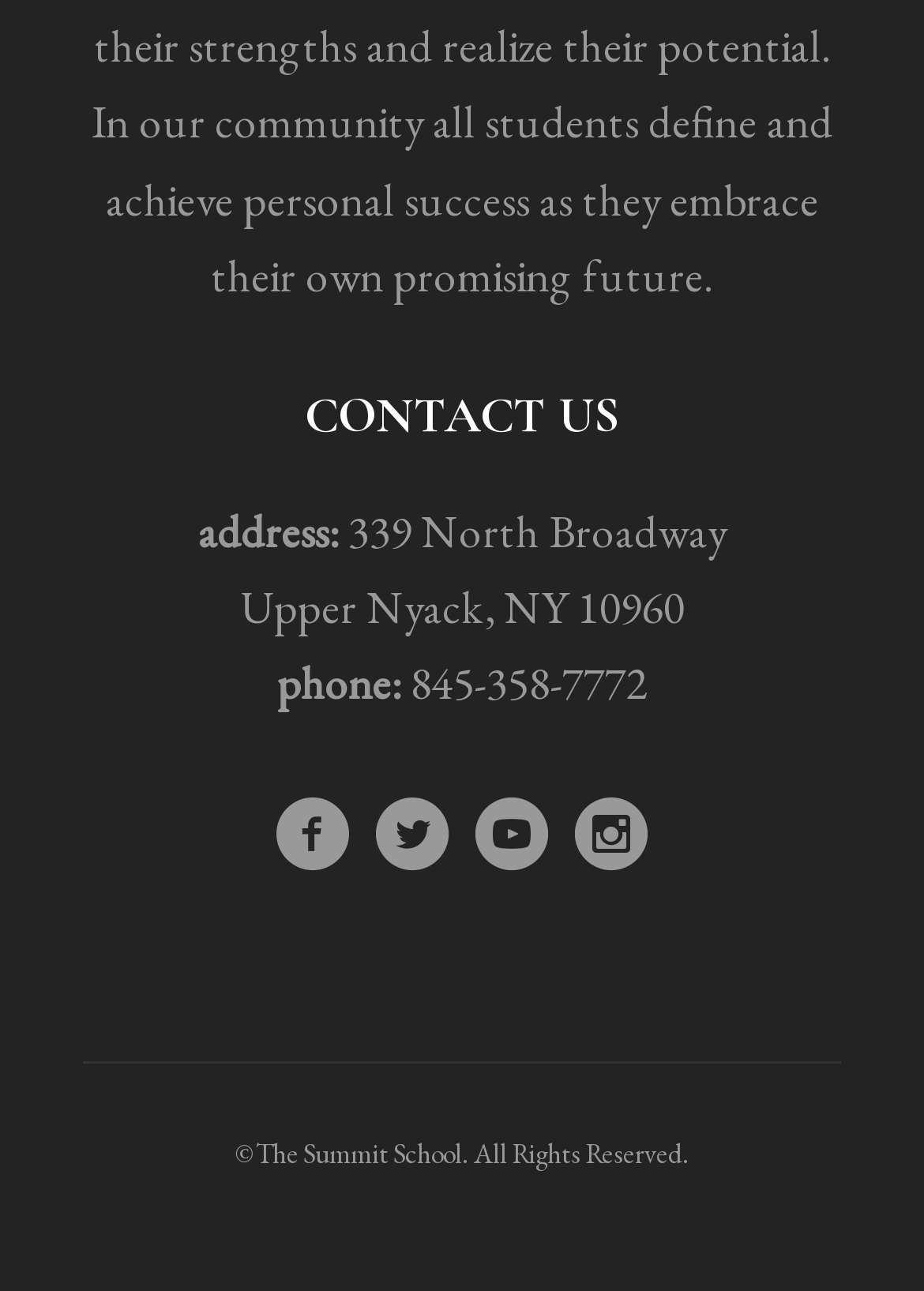Reply to the question with a single word or phrase:
What is the location of The Summit School?

Upper Nyack, NY 10960